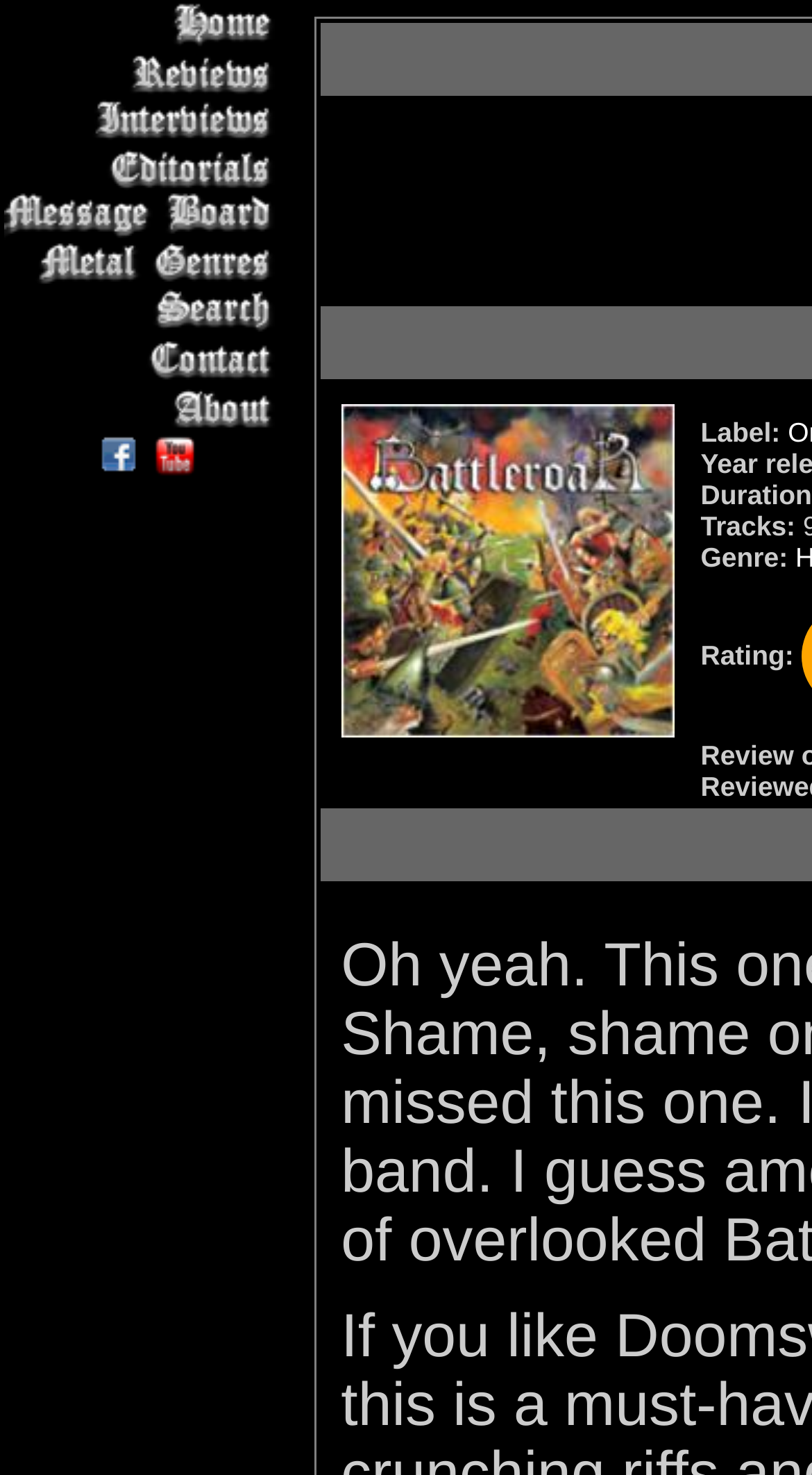Observe the image and answer the following question in detail: What is the genre of the album being reviewed?

I found the genre of the album being reviewed by looking at the 'Genre:' label and its corresponding text, which is 'Heavy Metal'.